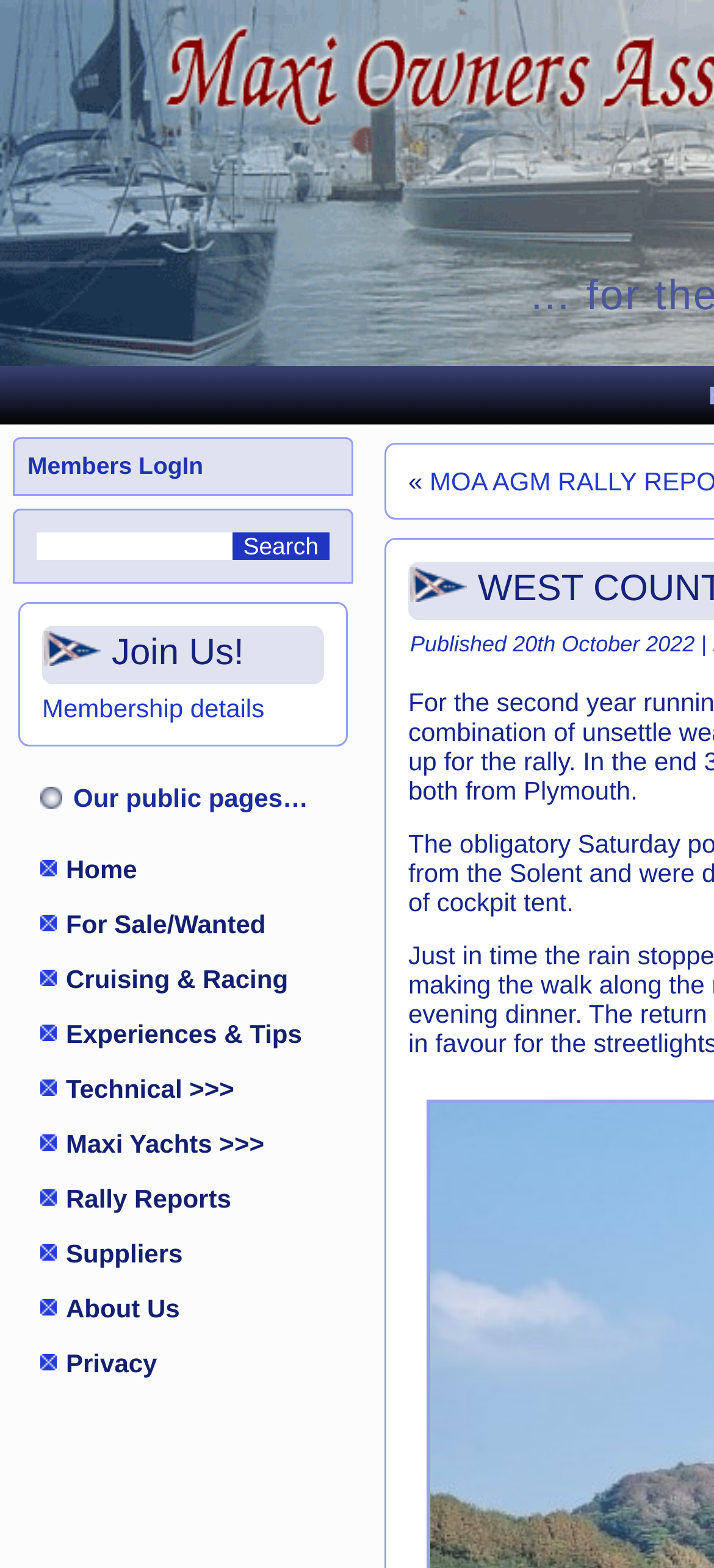Determine the bounding box coordinates in the format (top-left x, top-left y, bottom-right x, bottom-right y). Ensure all values are floating point numbers between 0 and 1. Identify the bounding box of the UI element described by: Rally Reports

[0.031, 0.747, 0.482, 0.782]